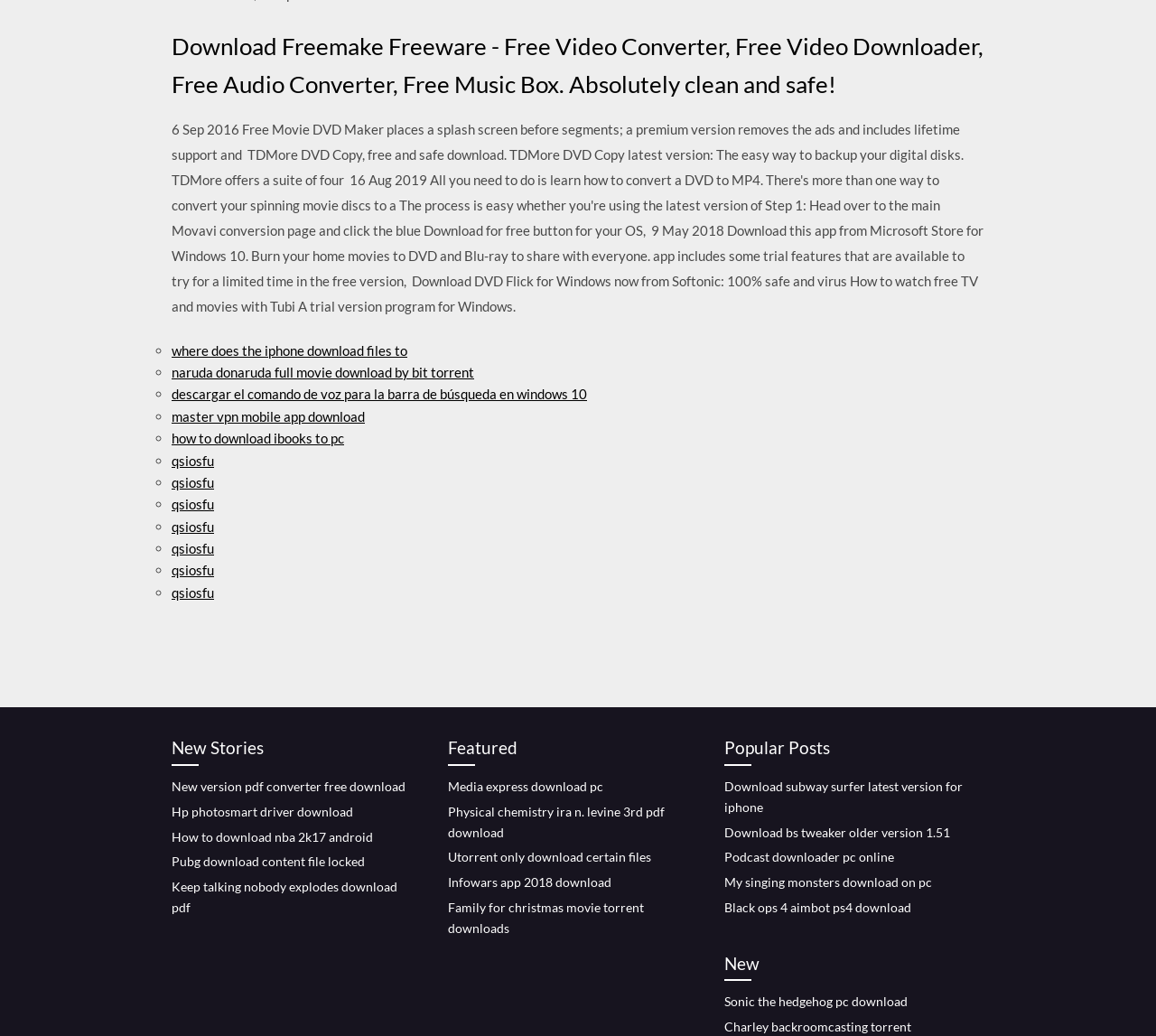Determine the bounding box coordinates for the area you should click to complete the following instruction: "Expand menu for International development cooperation".

None